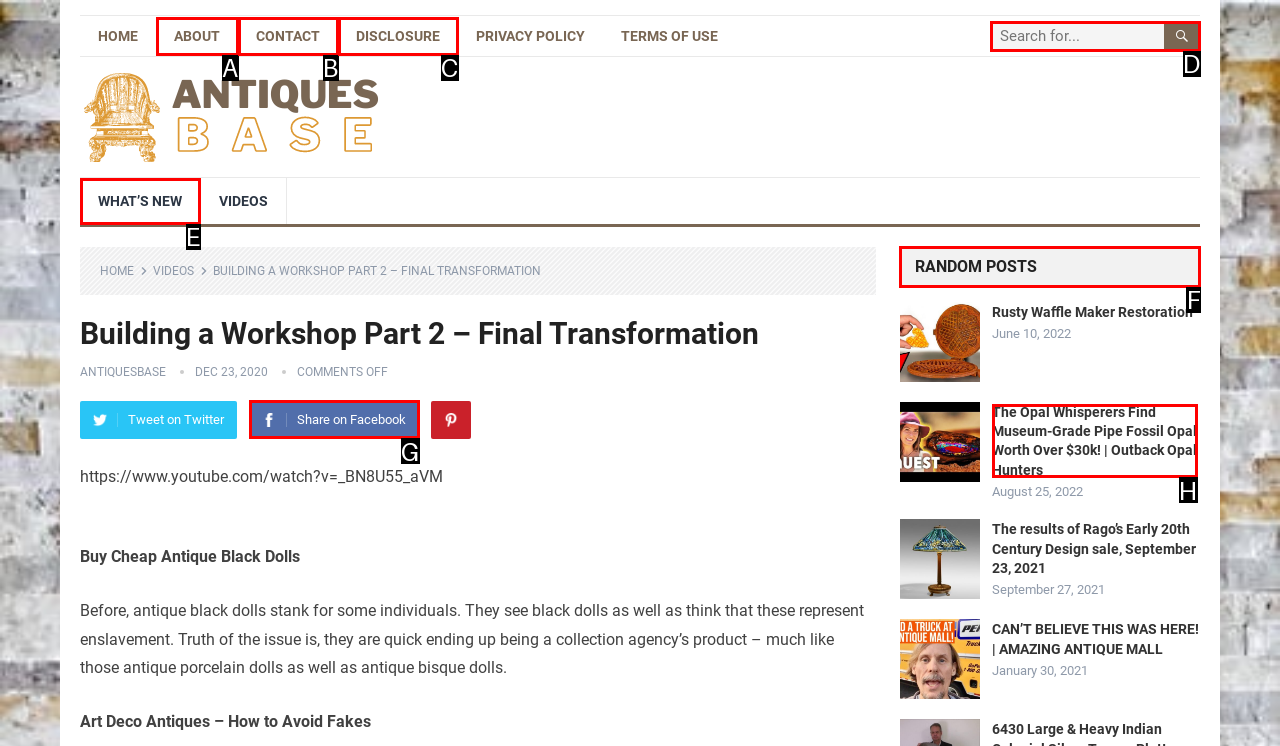Determine the letter of the UI element that you need to click to perform the task: Explore random posts.
Provide your answer with the appropriate option's letter.

F